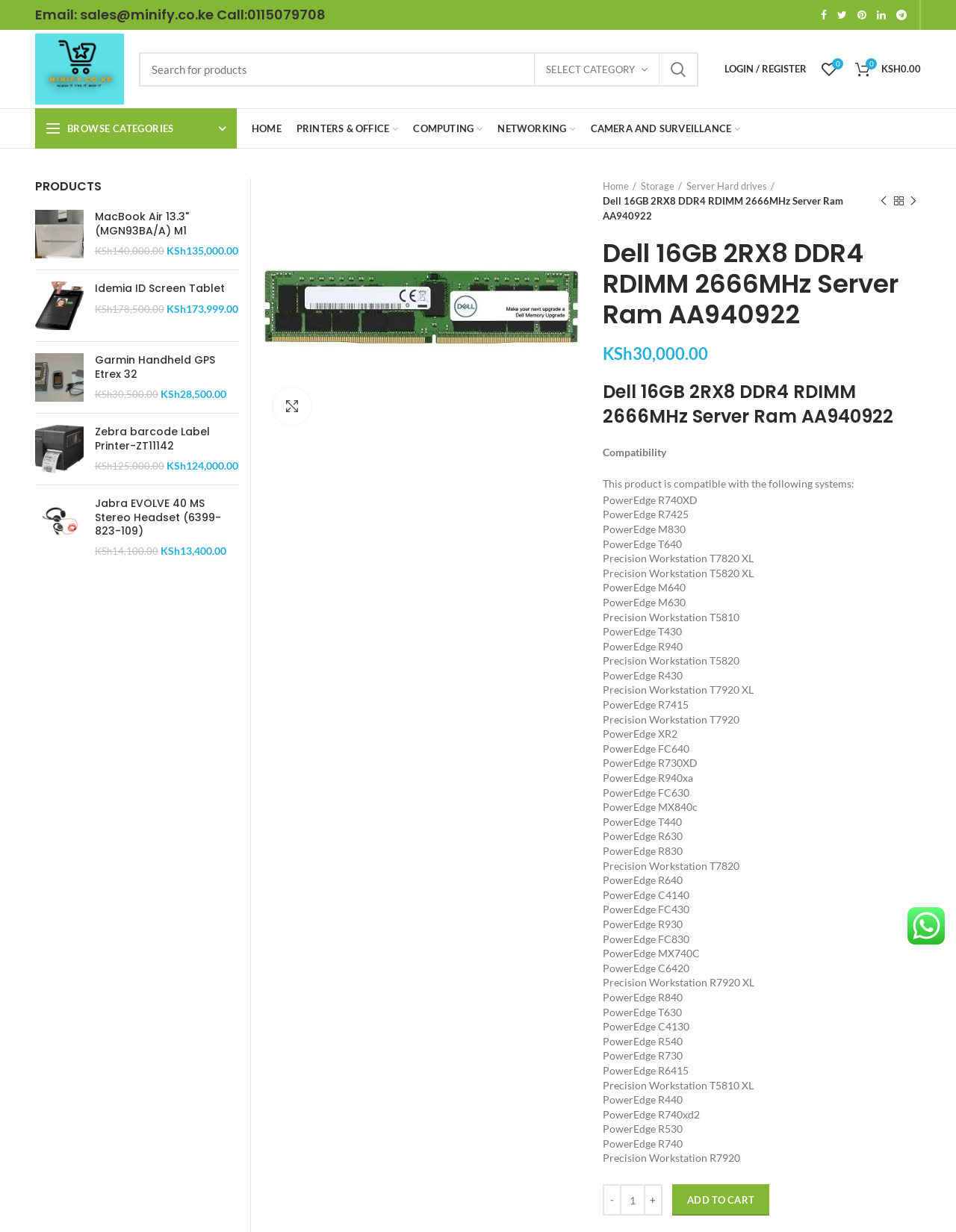What is the product name?
Using the information presented in the image, please offer a detailed response to the question.

I found the product name by looking at the heading element with the text 'Dell 16GB 2RX8 DDR4 RDIMM 2666MHz Server Ram AA940922' which is located at the top of the page.